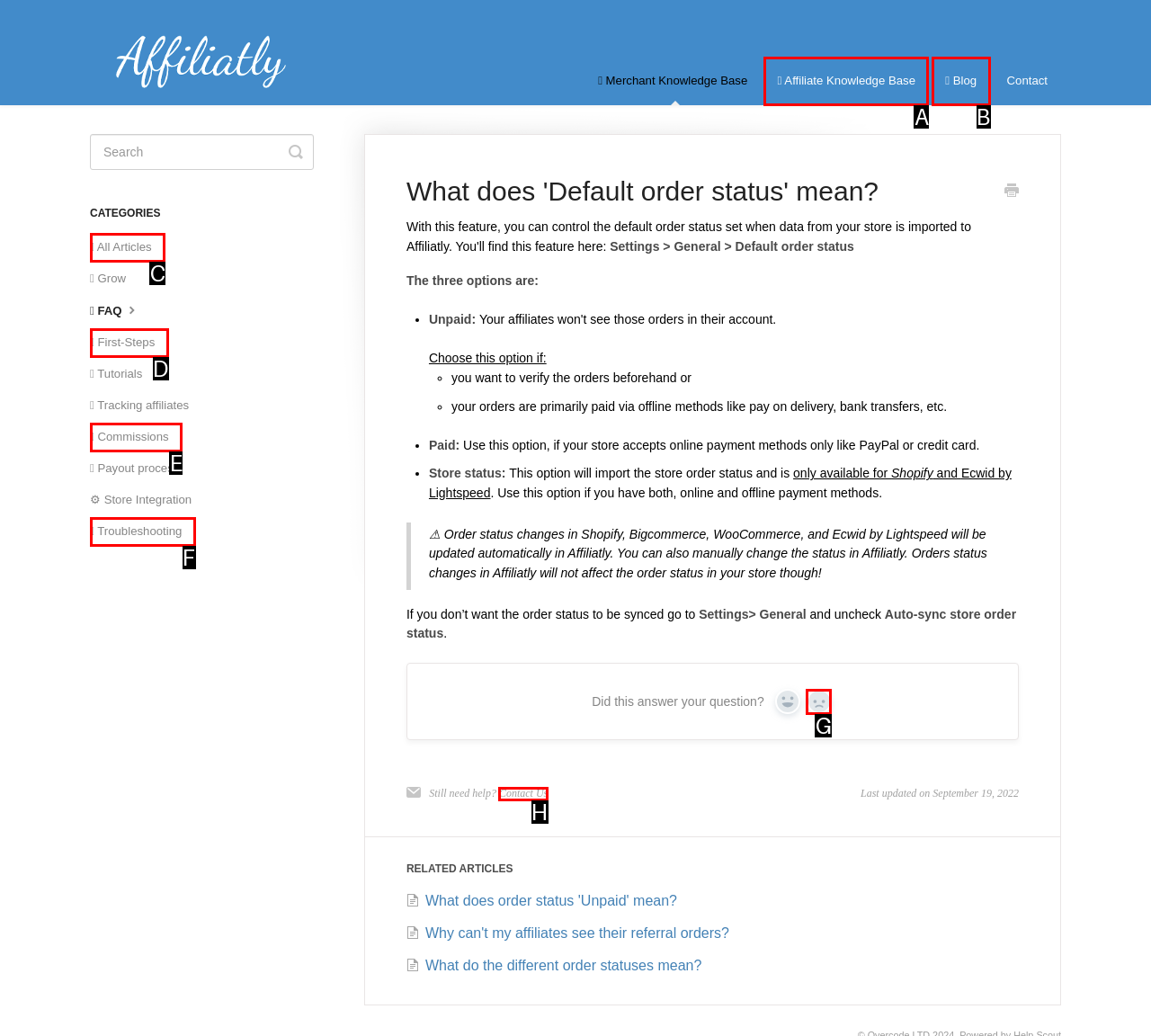Identify which HTML element matches the description: No
Provide your answer in the form of the letter of the correct option from the listed choices.

G